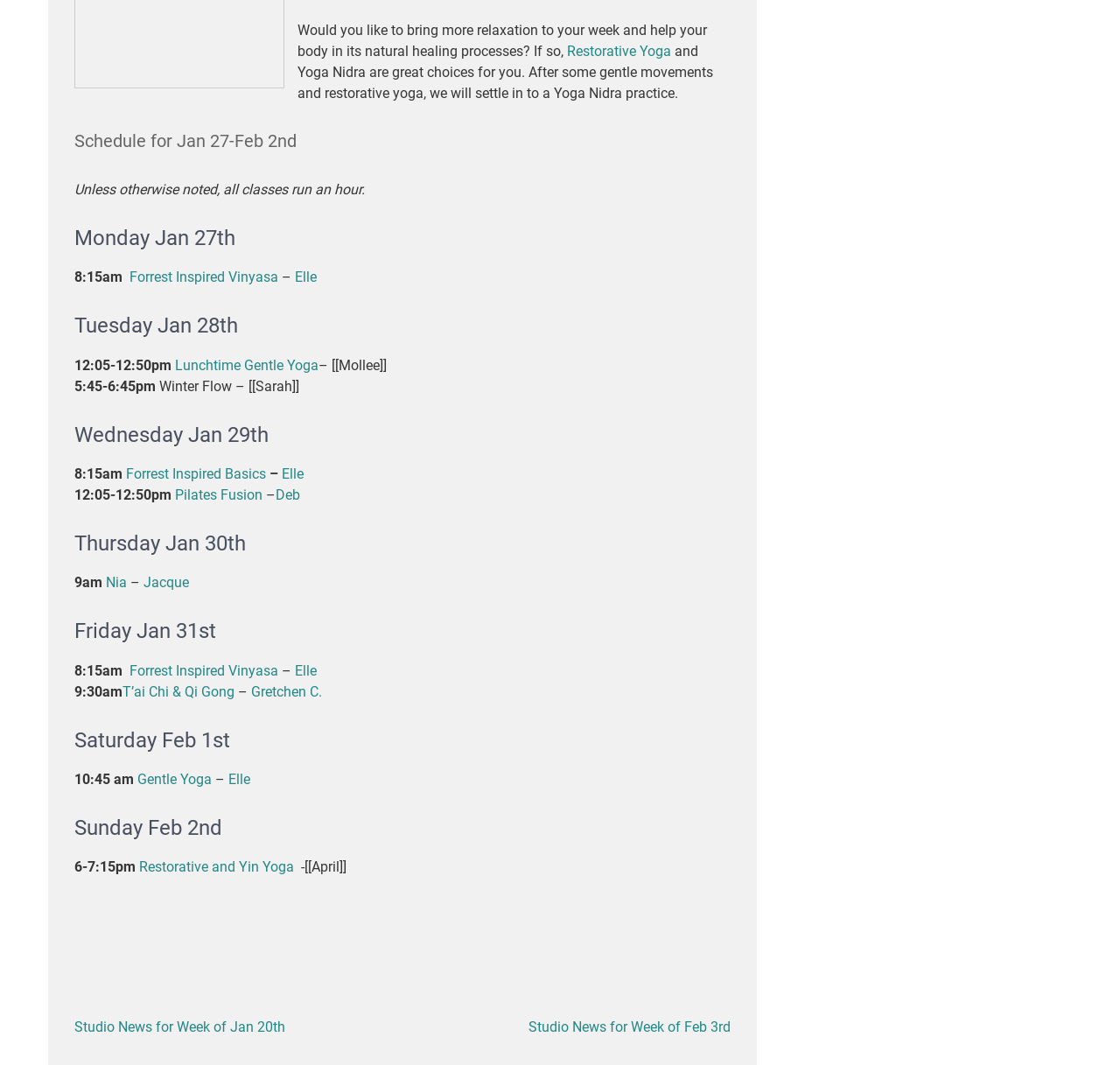Use a single word or phrase to answer the question:
What is the name of the instructor teaching the Restorative and Yin Yoga class on Sunday?

April